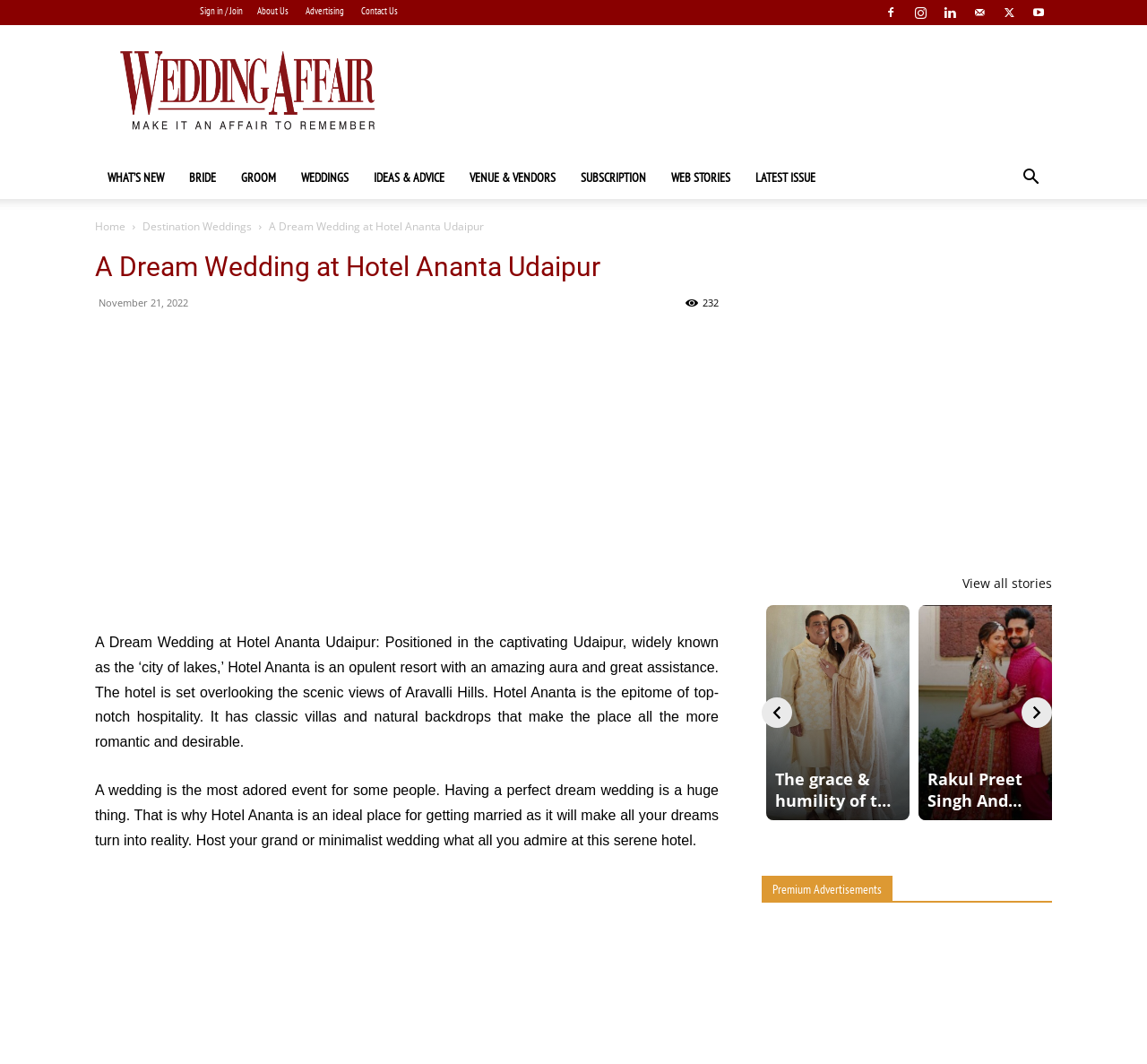Could you please study the image and provide a detailed answer to the question:
What is the location of the hotel?

I found the answer by reading the text 'Positioned in the captivating Udaipur, widely known as the ‘city of lakes,’ Hotel Ananta is an opulent resort...' which mentions the location of the hotel.